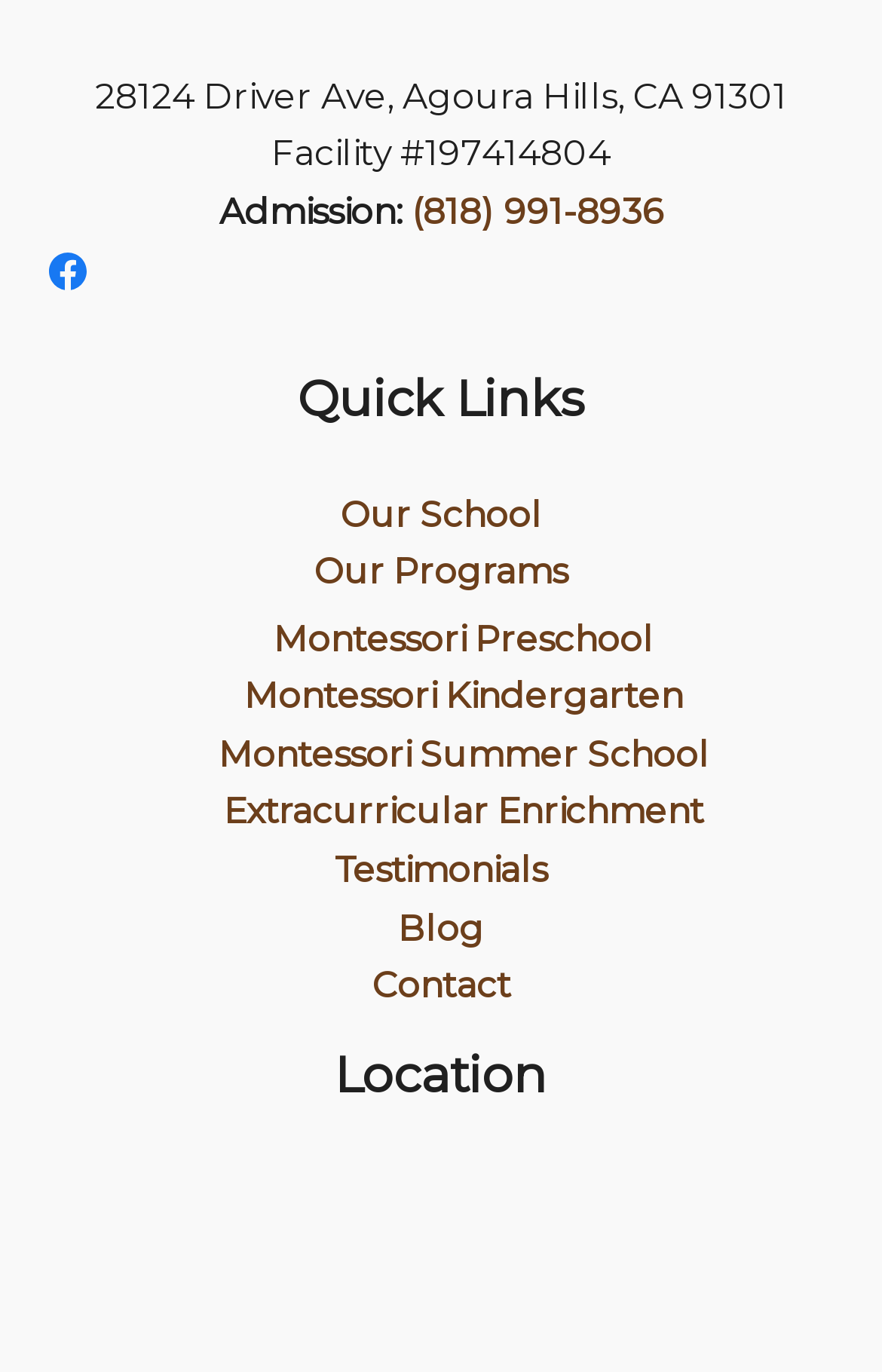What type of school is this?
Answer the question with a thorough and detailed explanation.

The type of school can be inferred from the links in the 'Quick Links' section, which include 'Montessori Preschool', 'Montessori Kindergarten', and 'Montessori Summer School', indicating that this is a Montessori school.